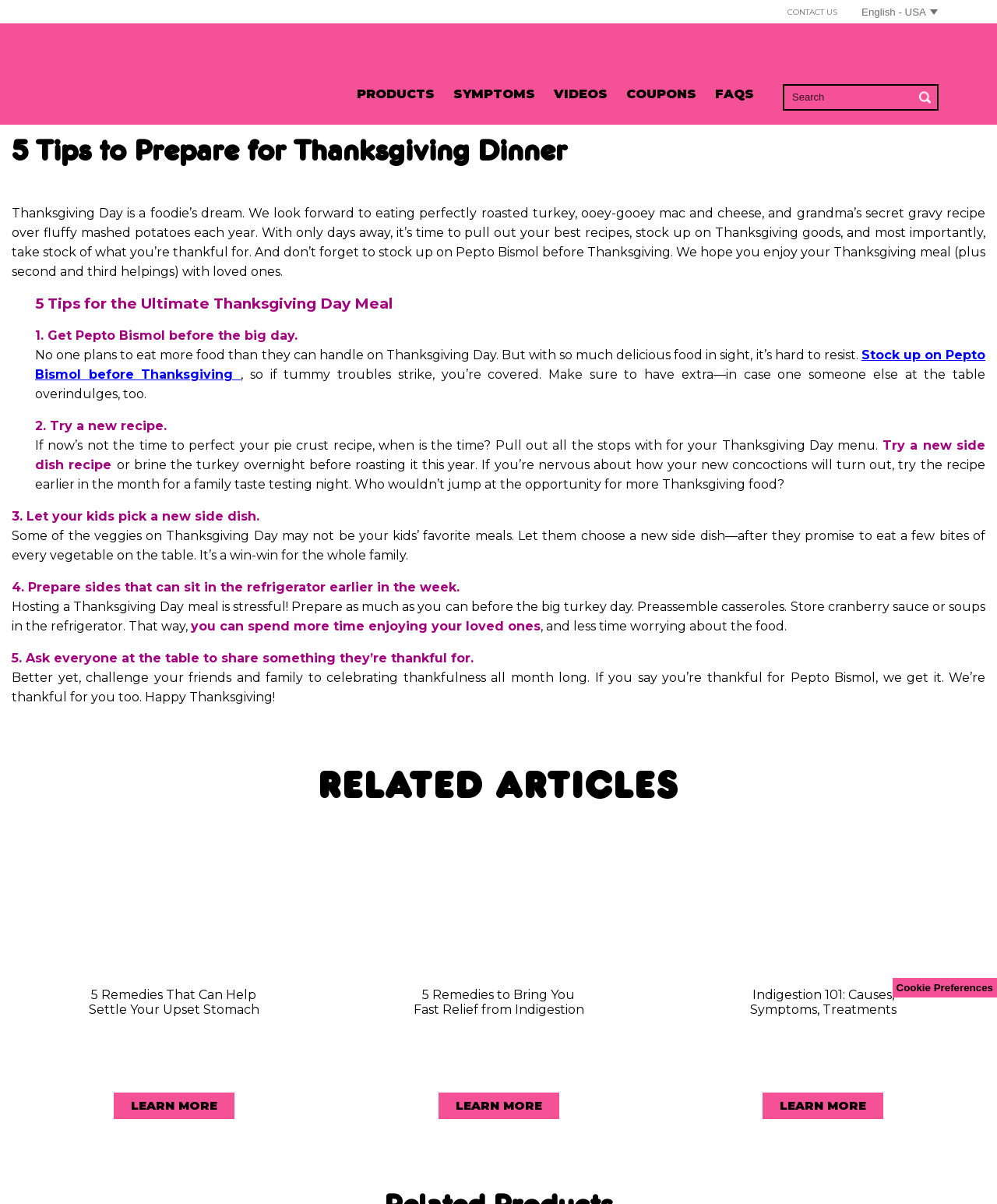Determine the bounding box coordinates of the clickable element necessary to fulfill the instruction: "Select language". Provide the coordinates as four float numbers within the 0 to 1 range, i.e., [left, top, right, bottom].

[0.859, 0.0, 0.945, 0.019]